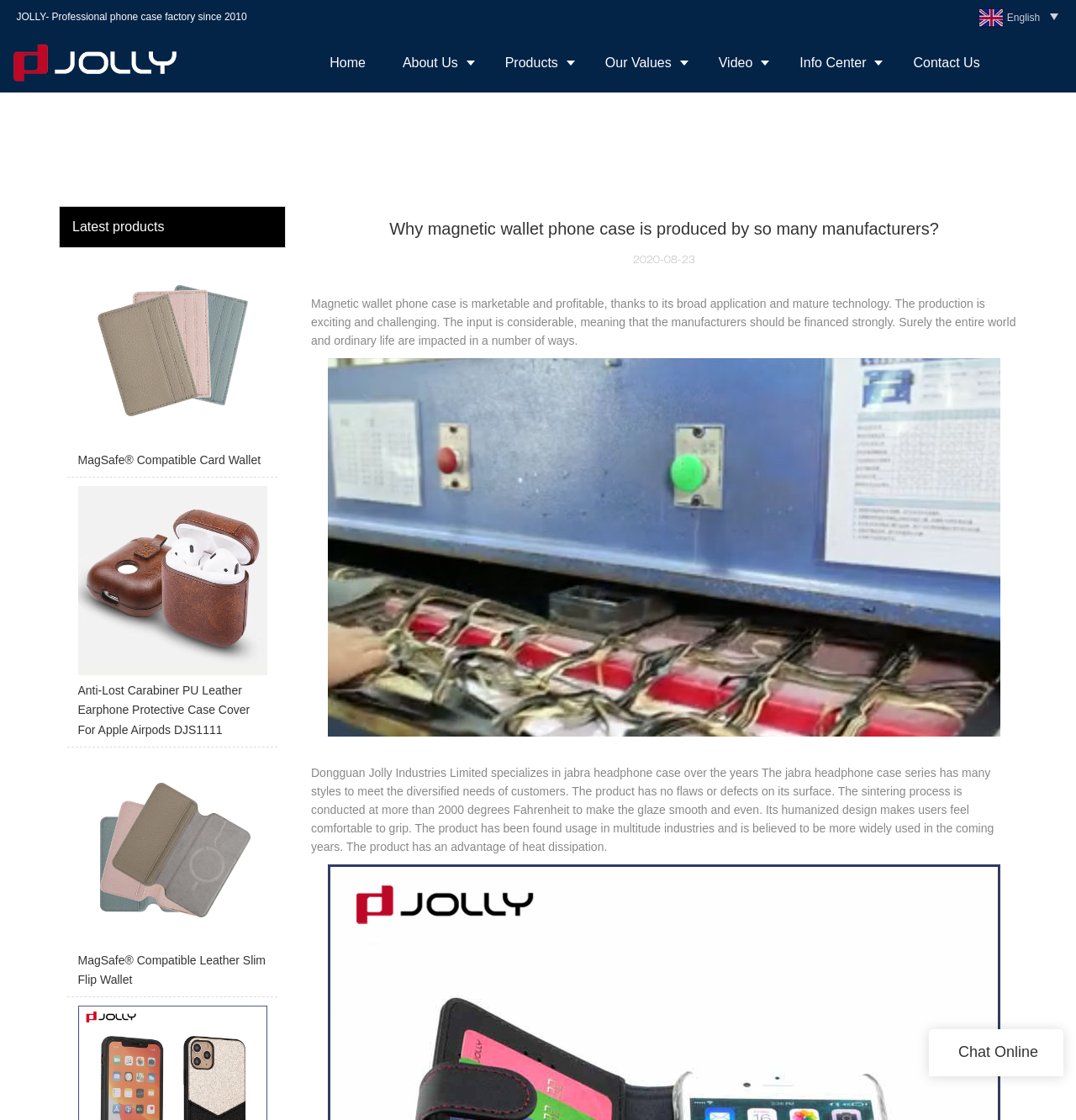Describe every aspect of the webpage in a detailed manner.

This webpage appears to be a blog or article page from a company called Jolly Cell Phone Cases, which specializes in phone cases. At the top of the page, there is a logo on the left side, accompanied by a navigation menu with links to various sections of the website, including Home, About Us, Products, and Contact Us. 

Below the navigation menu, there is a section highlighting the company's latest products, featuring three phone case products with images and links to their respective pages. The products are displayed in a horizontal row, with the images taking up most of the space.

Further down the page, there is a section with the title "Why magnetic wallet phone case is produced by so many manufacturers?" followed by a date and a brief article discussing the marketability and profitability of magnetic wallet phone cases. The article is accompanied by an image on the right side, which appears to be a related product or a company logo.

Below the article, there is another section discussing Dongguan Jolly Industries Limited's specialization in jabra headphone cases, highlighting the product's features and advantages. This section also includes an image, which is likely a product image.

At the very bottom of the page, there is a "Chat Online" button on the right side, allowing visitors to initiate a chat with the company.